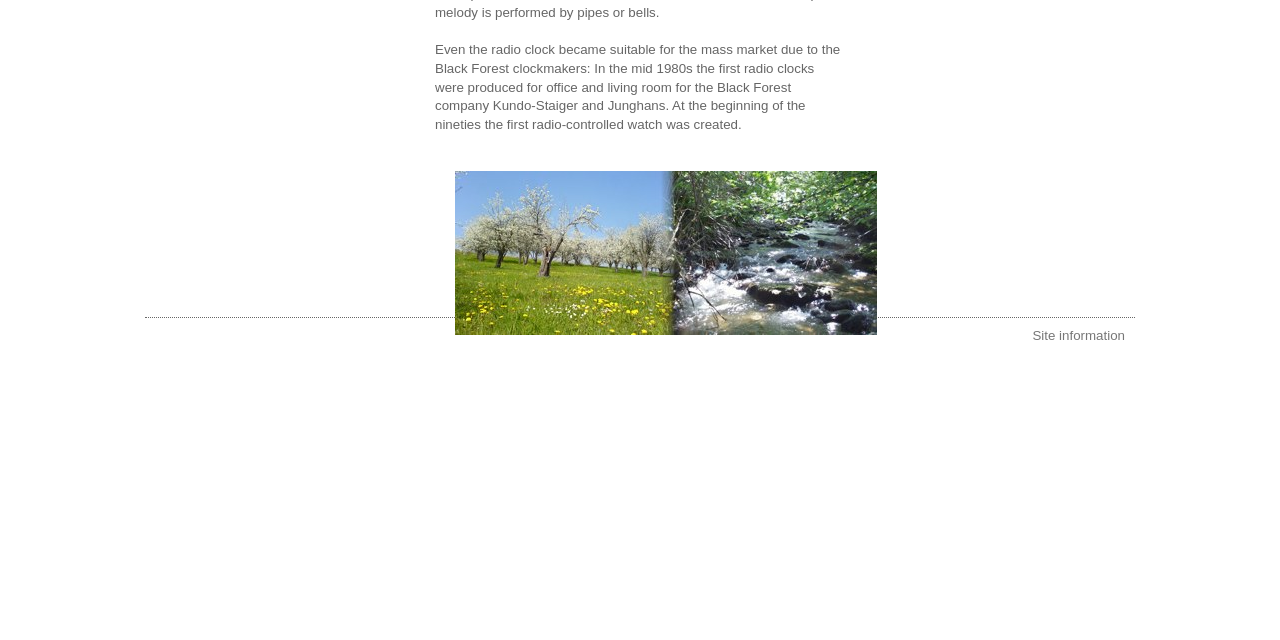Find the coordinates for the bounding box of the element with this description: "Site information".

[0.807, 0.513, 0.879, 0.536]